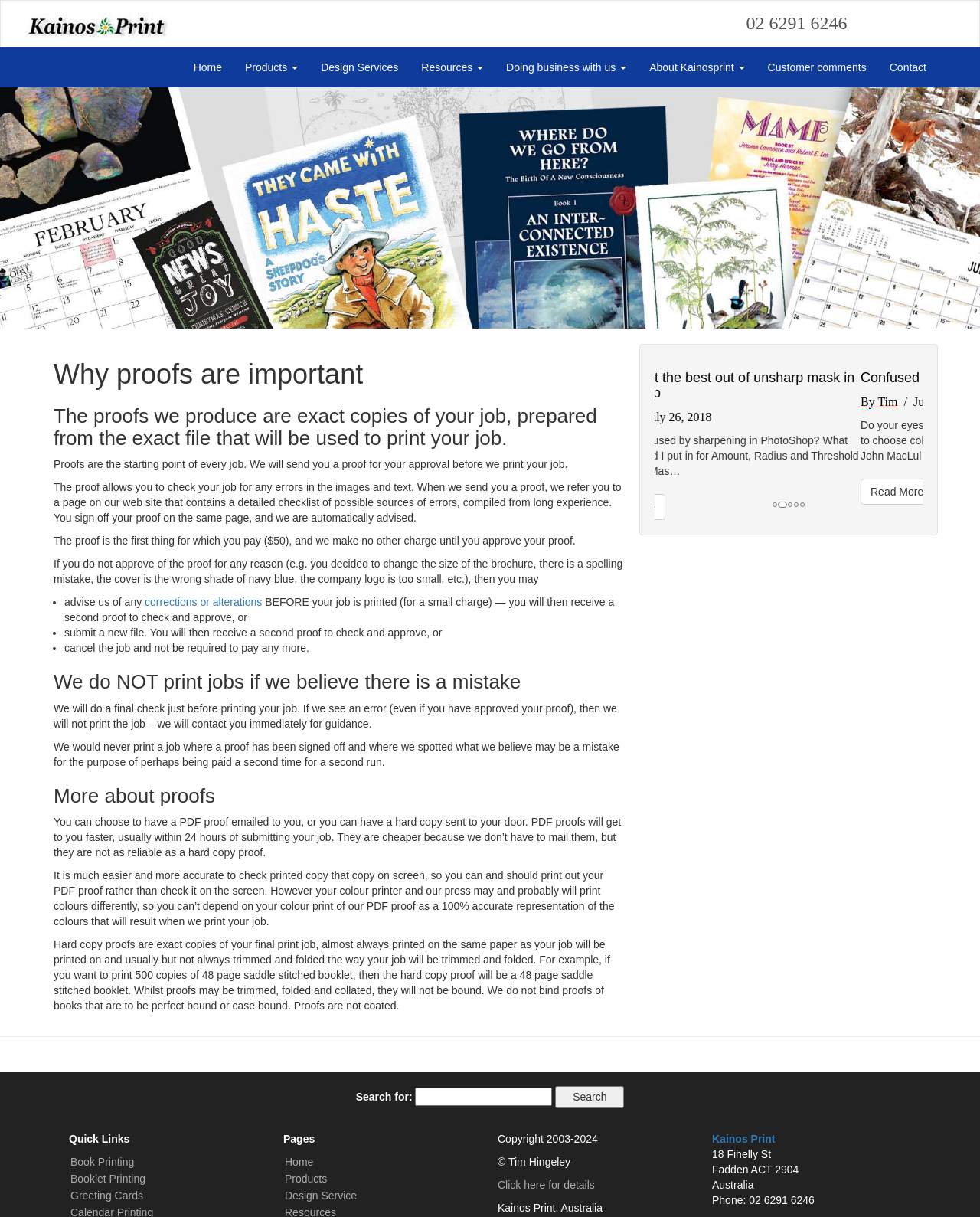Given the element description corrections or alterations, identify the bounding box coordinates for the UI element on the webpage screenshot. The format should be (top-left x, top-left y, bottom-right x, bottom-right y), with values between 0 and 1.

[0.148, 0.49, 0.267, 0.5]